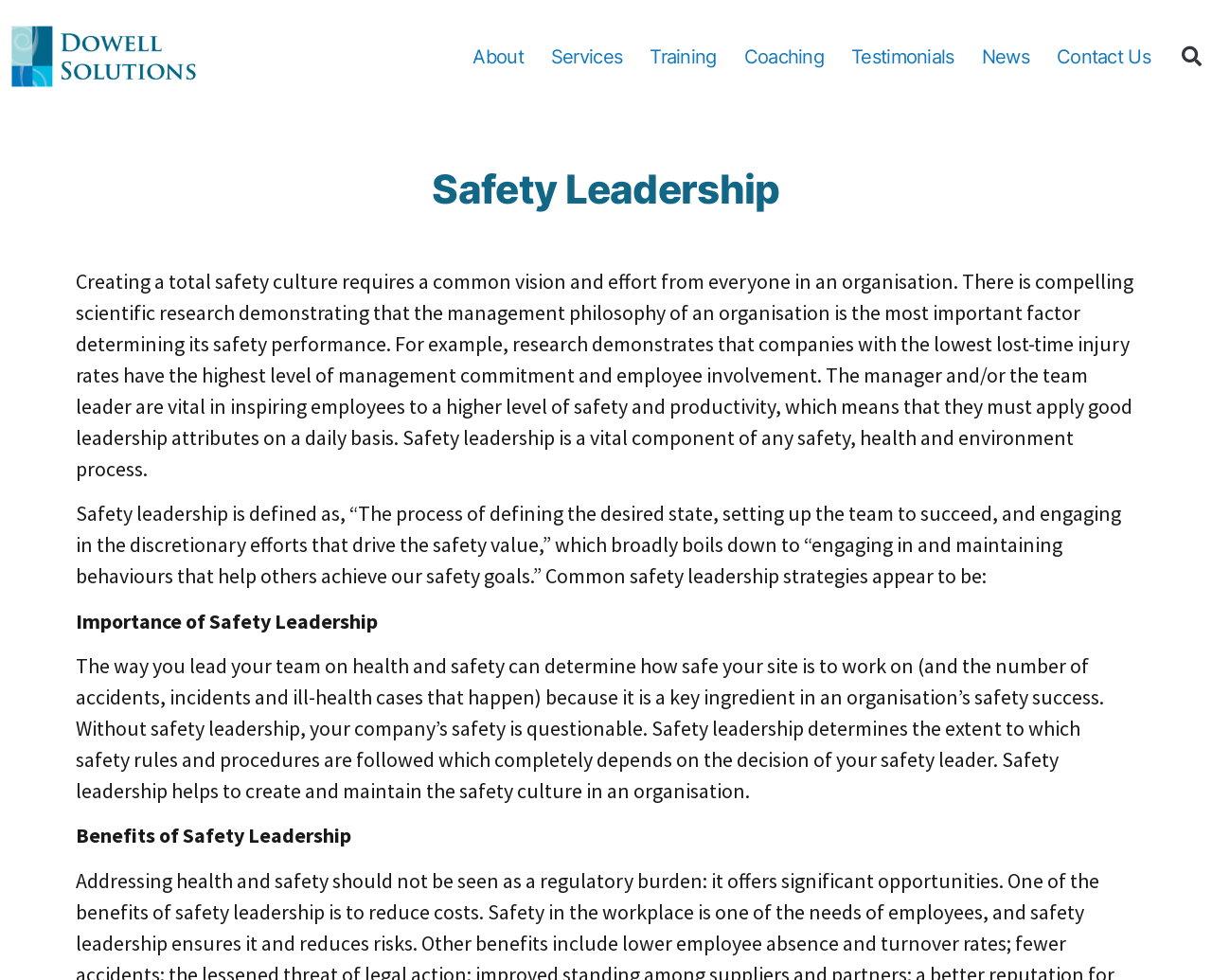Find the bounding box coordinates of the clickable element required to execute the following instruction: "search for something". Provide the coordinates as four float numbers between 0 and 1, i.e., [left, top, right, bottom].

[0.965, 0.034, 0.989, 0.081]